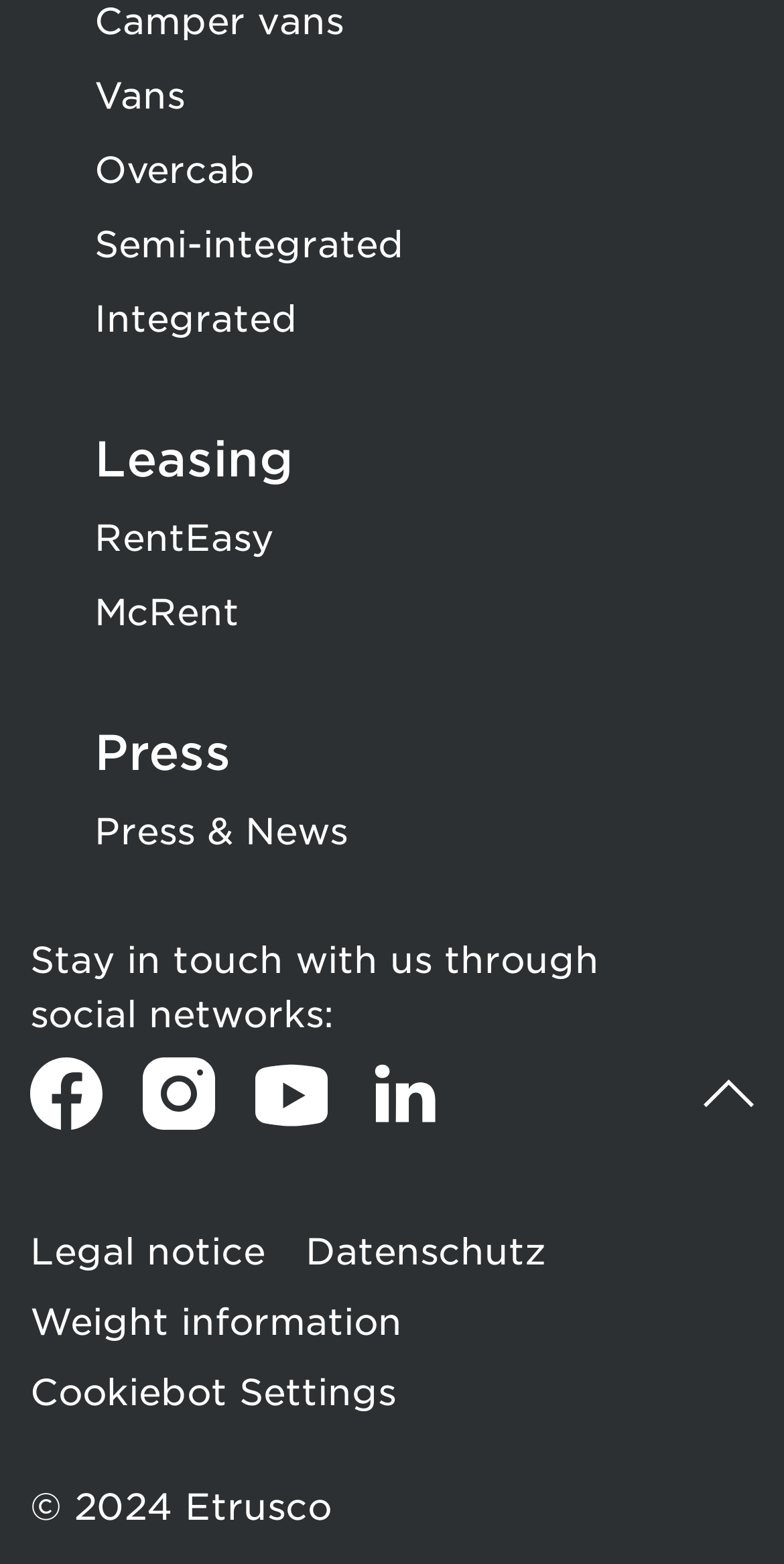Locate the bounding box coordinates of the element I should click to achieve the following instruction: "Click on Vans".

[0.121, 0.038, 0.236, 0.085]